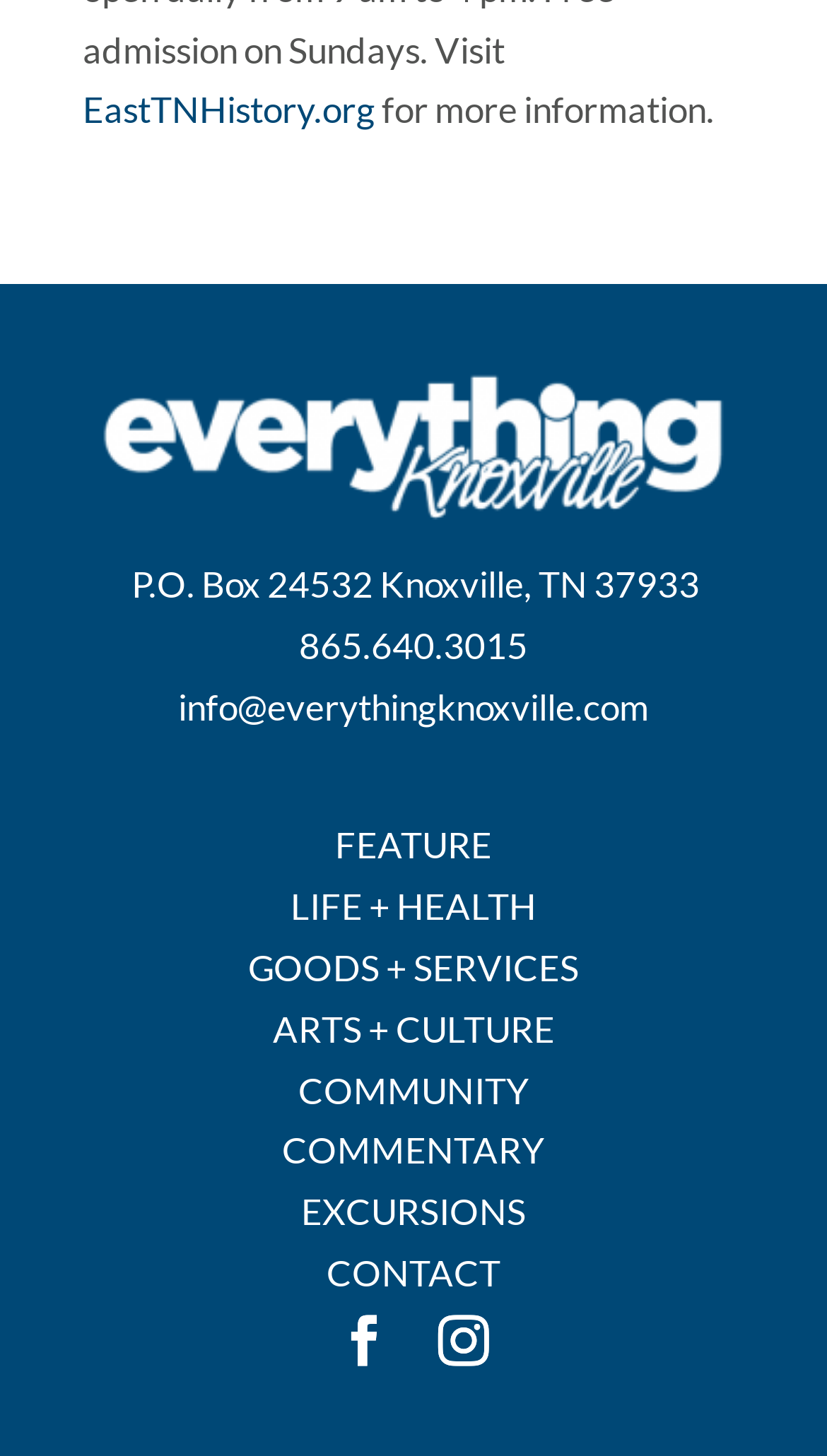Please identify the bounding box coordinates of the element I should click to complete this instruction: 'explore FEATURE'. The coordinates should be given as four float numbers between 0 and 1, like this: [left, top, right, bottom].

[0.405, 0.565, 0.595, 0.595]